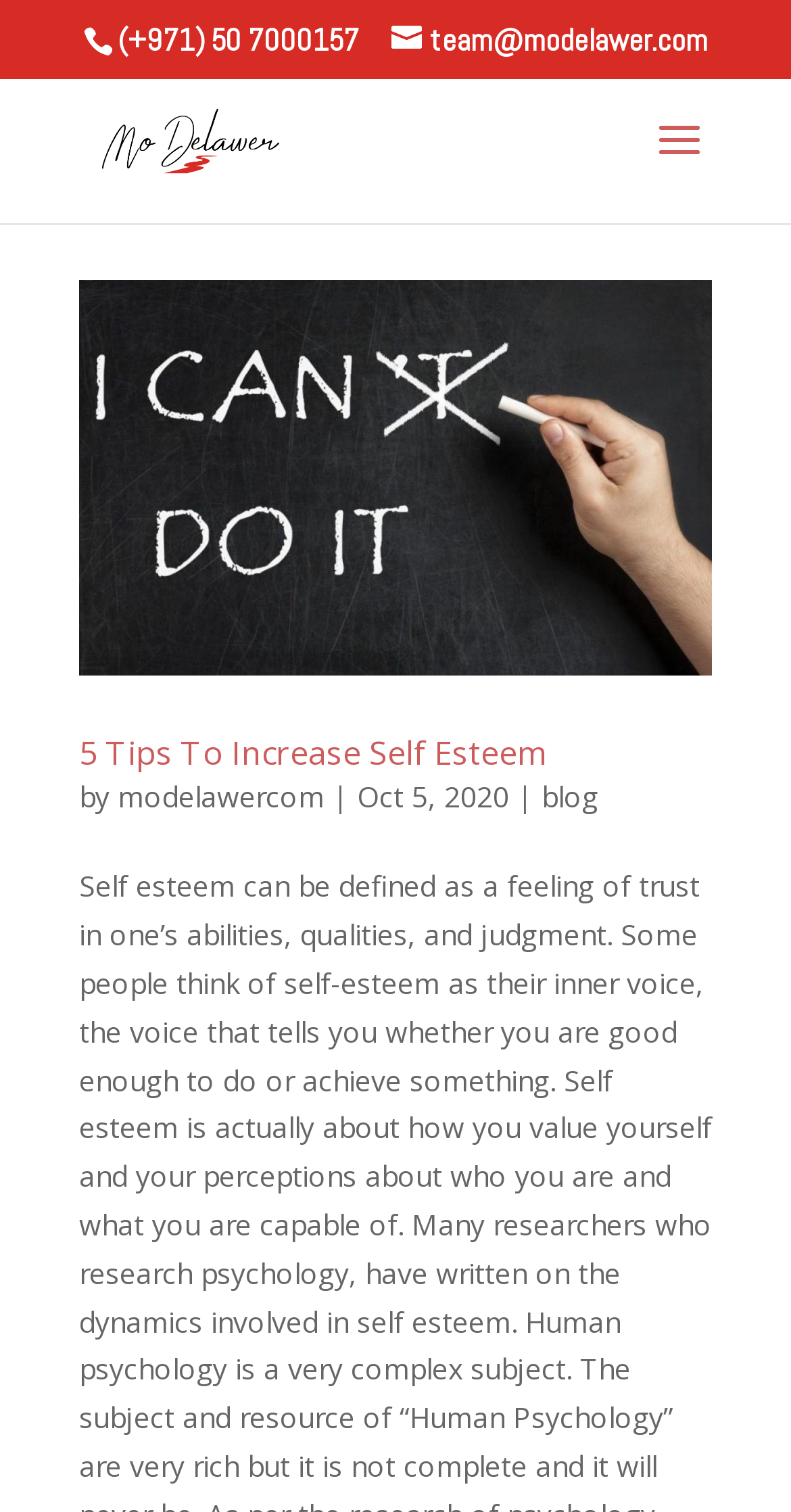Provide a thorough description of the webpage's content and layout.

The webpage is about Self Esteem Archives. At the top, there is a phone number (+971) 50 7000157 and an email address team@modelawer.com. Below them, there is a search bar with a search box and a placeholder text "Search for:". 

On the left side of the page, there is a section with a heading "5 Tips To Increase Self Esteem". This section contains an image, a link to the article, and a brief description including the author "modelawercom" and the date "Oct 5, 2020". The link to the article is repeated below the image. 

There is also a link to the "blog" section at the bottom right of this section.